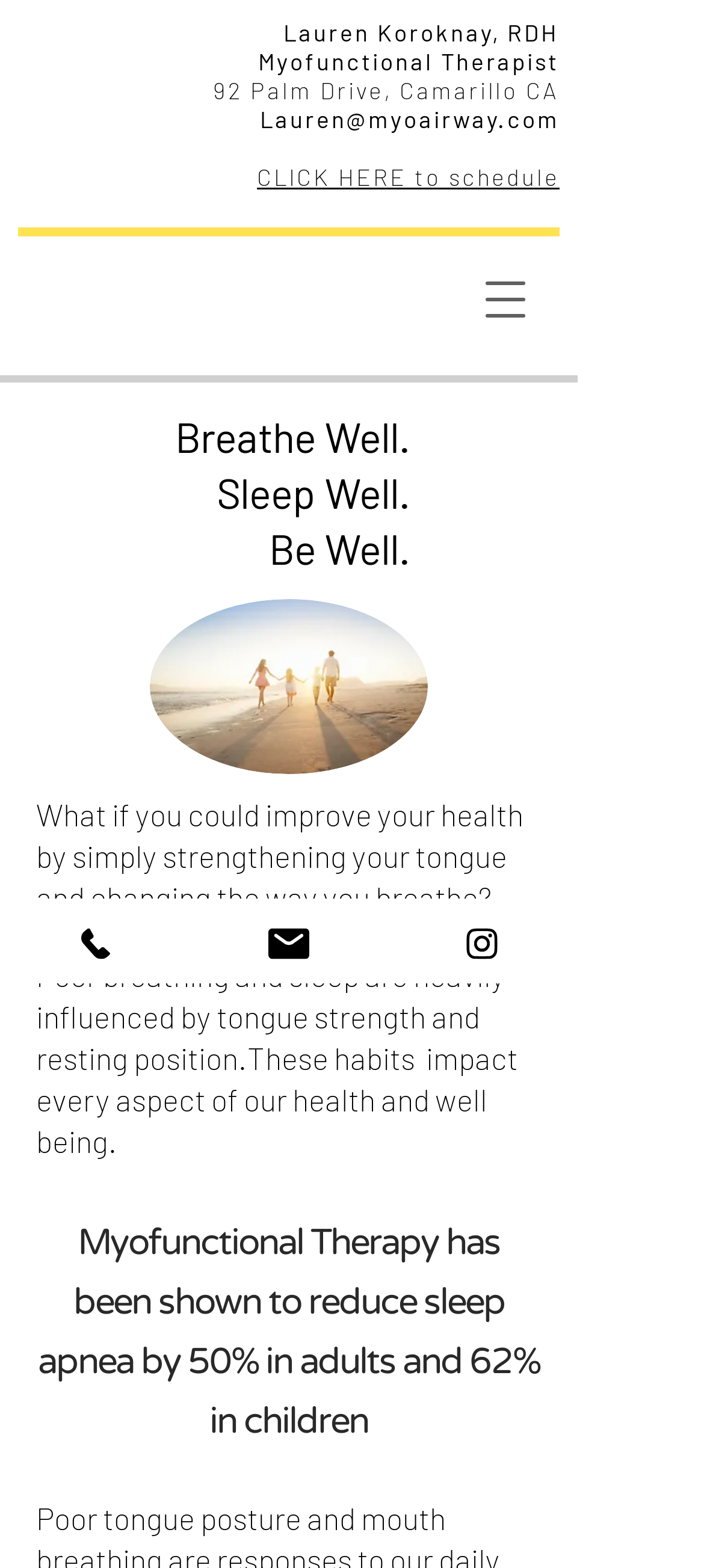Please determine the bounding box of the UI element that matches this description: CLICK HERE to schedule. The coordinates should be given as (top-left x, top-left y, bottom-right x, bottom-right y), with all values between 0 and 1.

[0.365, 0.085, 0.795, 0.122]